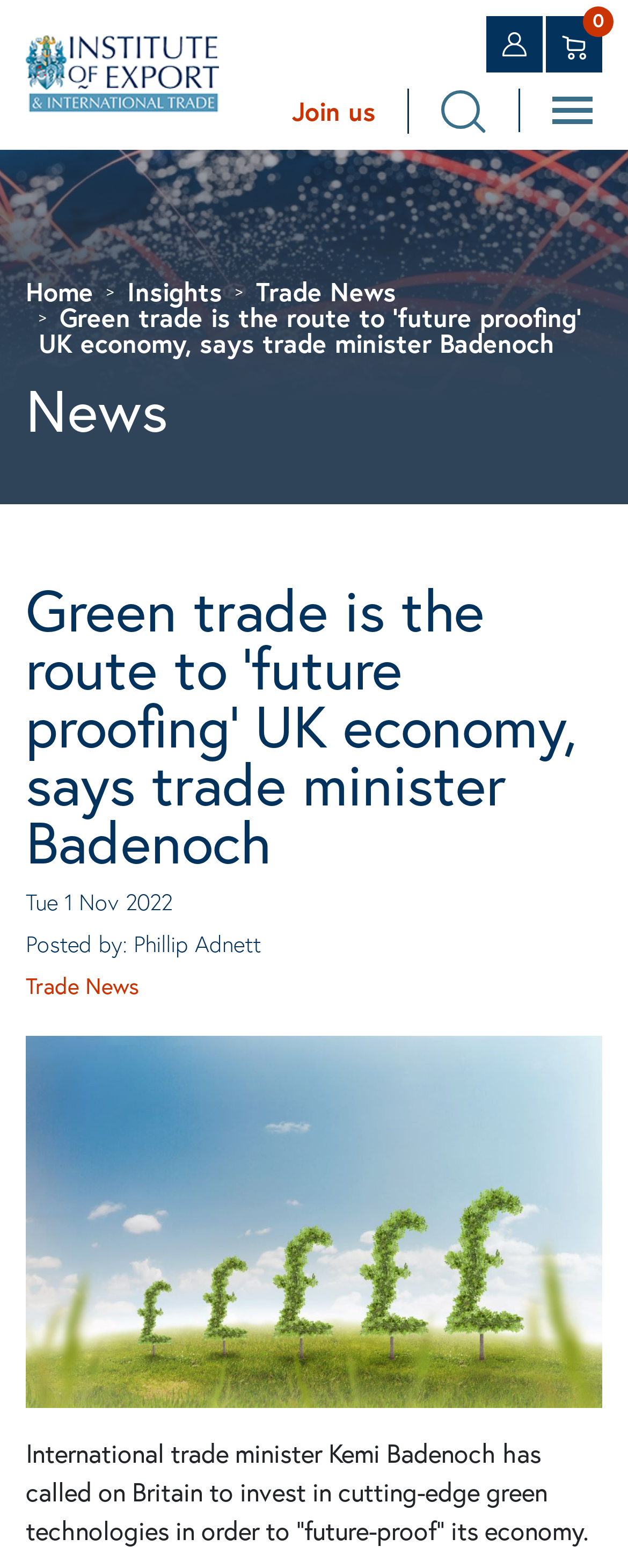Please answer the following question using a single word or phrase: 
How many images are there in the news article?

2